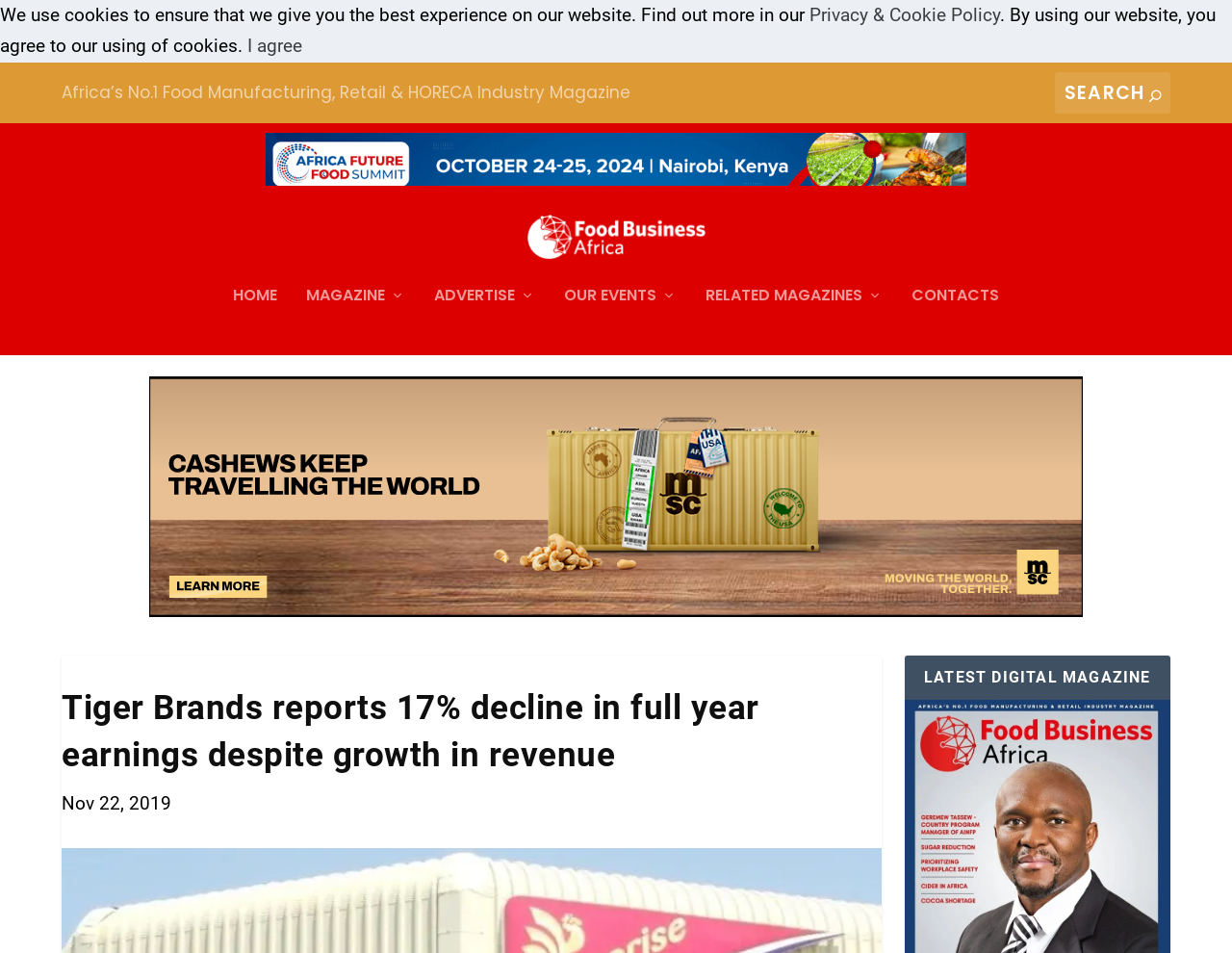Examine the screenshot and answer the question in as much detail as possible: What is the topic of the article?

I determined the answer by looking at the heading element with the text 'Tiger Brands reports 17% decline in full year earnings despite growth in revenue', which suggests that the article is about Tiger Brands' earnings.